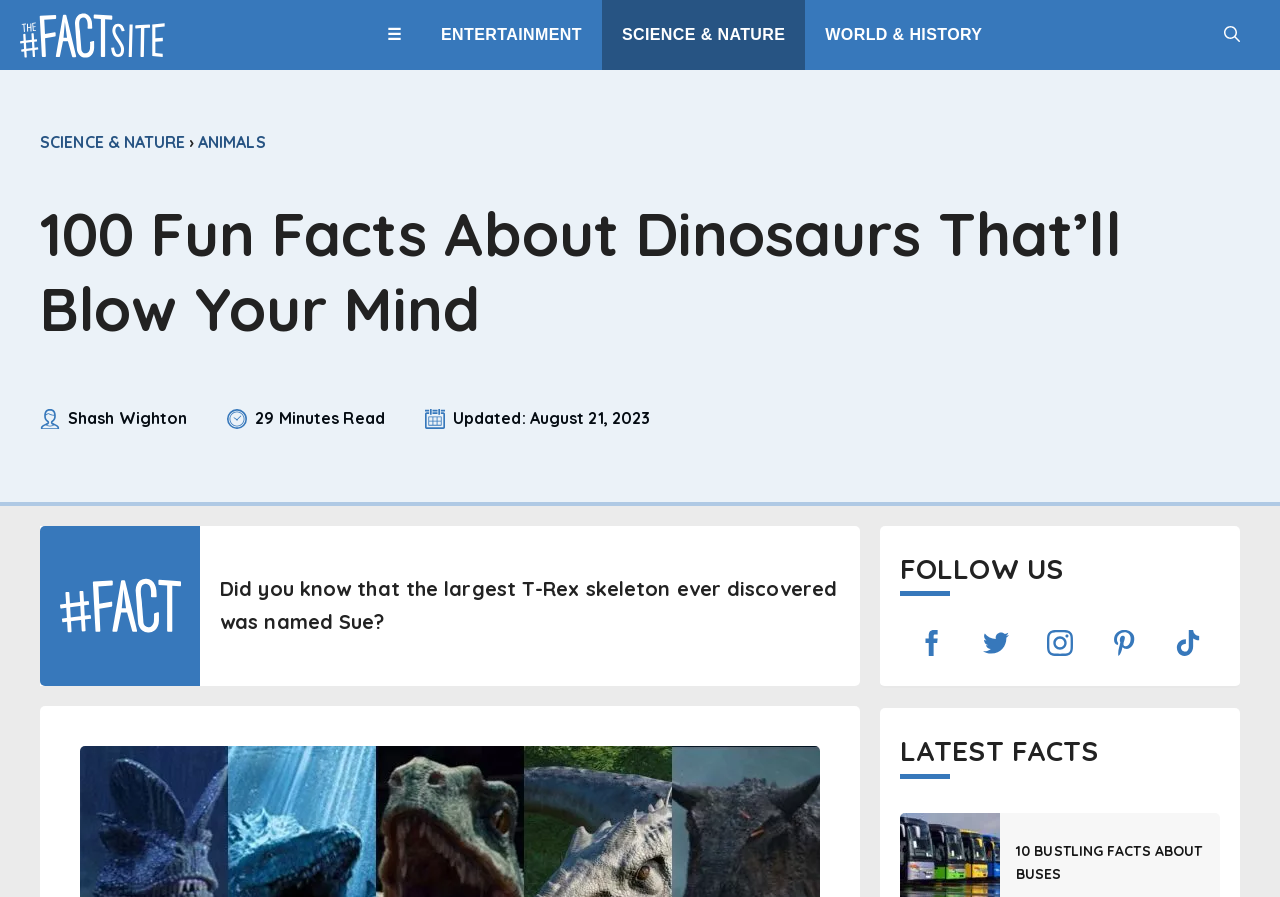Who is the author of the article?
Using the image, answer in one word or phrase.

Shash Wighton